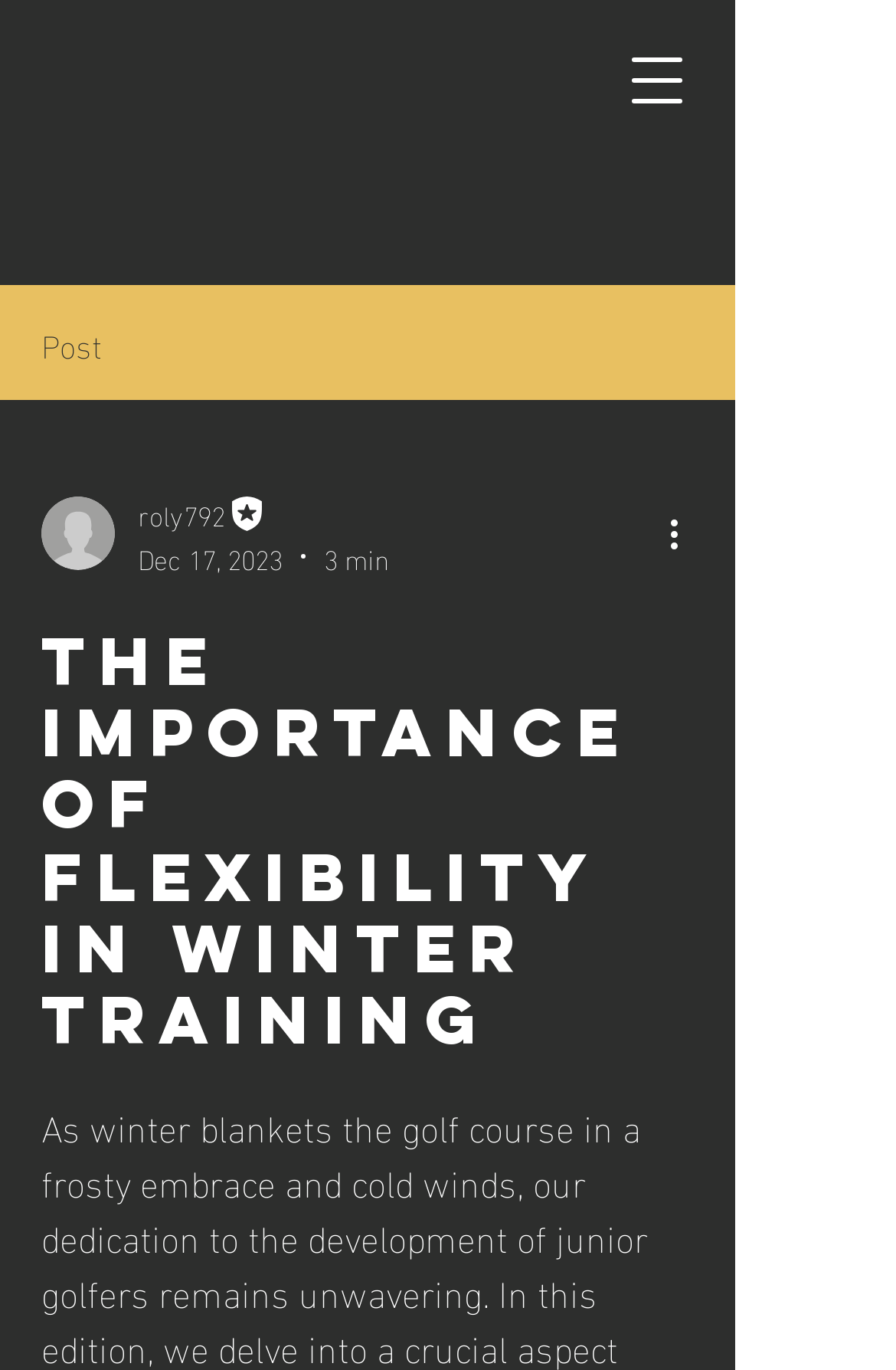What is the category of the article?
Please answer the question with as much detail and depth as you can.

I found the category of the article by looking at the element with the text 'Post' which is a static text element located above the writer's picture, indicating that it is a post category.